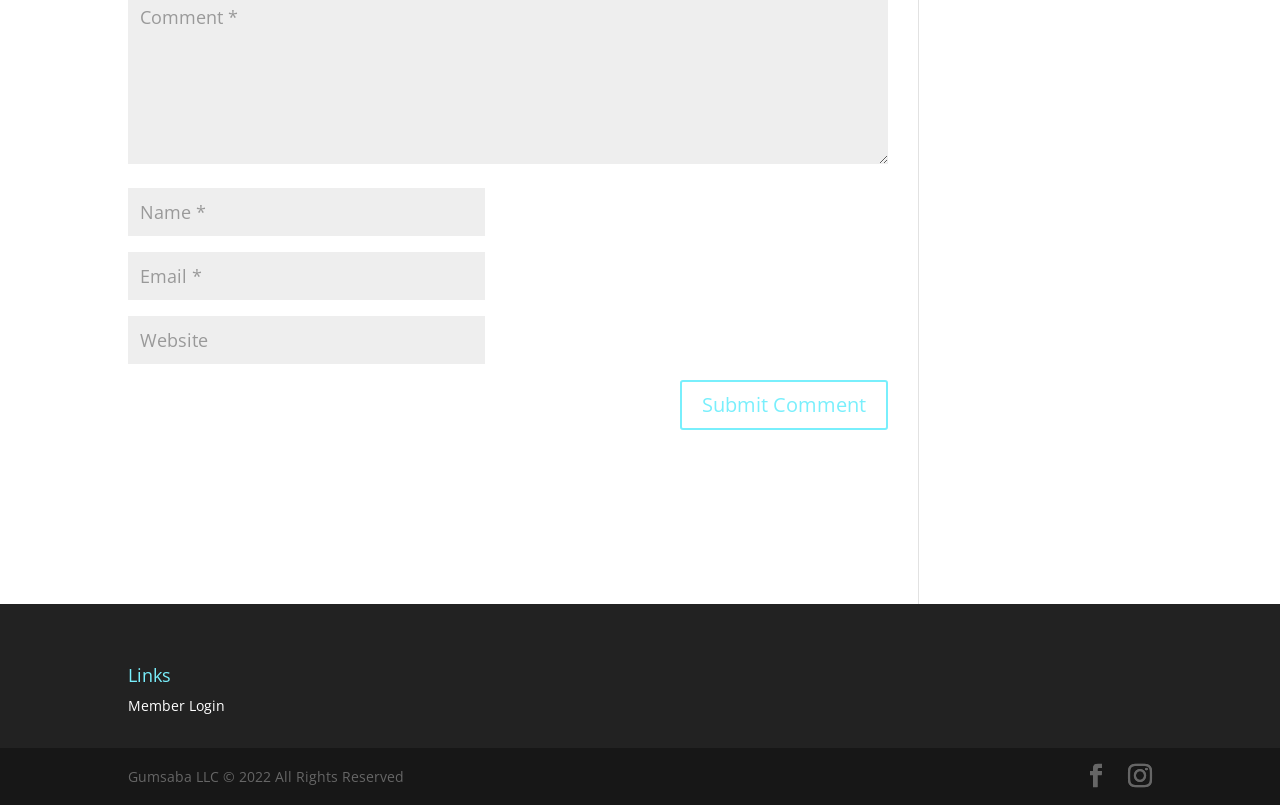Calculate the bounding box coordinates of the UI element given the description: "input value="Name *" name="author"".

[0.1, 0.234, 0.379, 0.293]